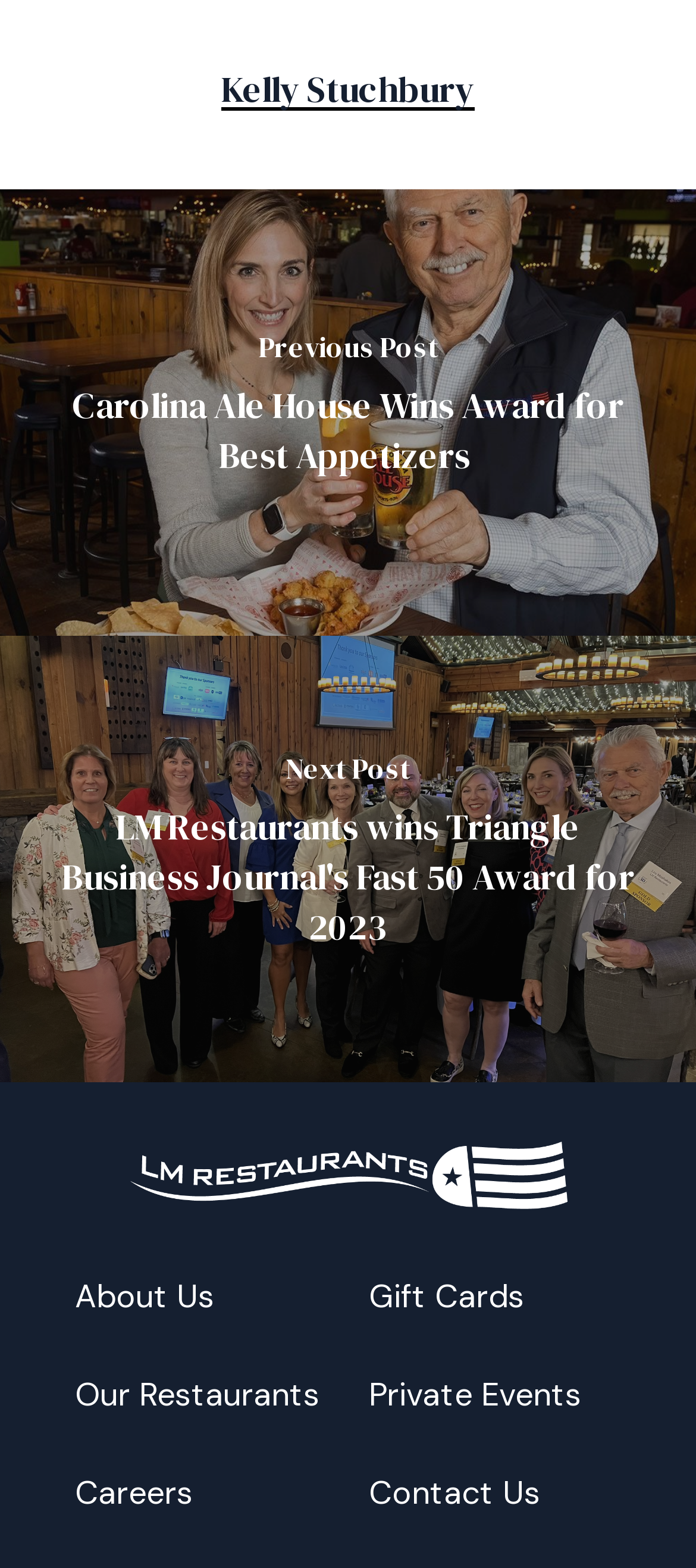Bounding box coordinates are specified in the format (top-left x, top-left y, bottom-right x, bottom-right y). All values are floating point numbers bounded between 0 and 1. Please provide the bounding box coordinate of the region this sentence describes: Contact Us

[0.53, 0.938, 0.776, 0.966]